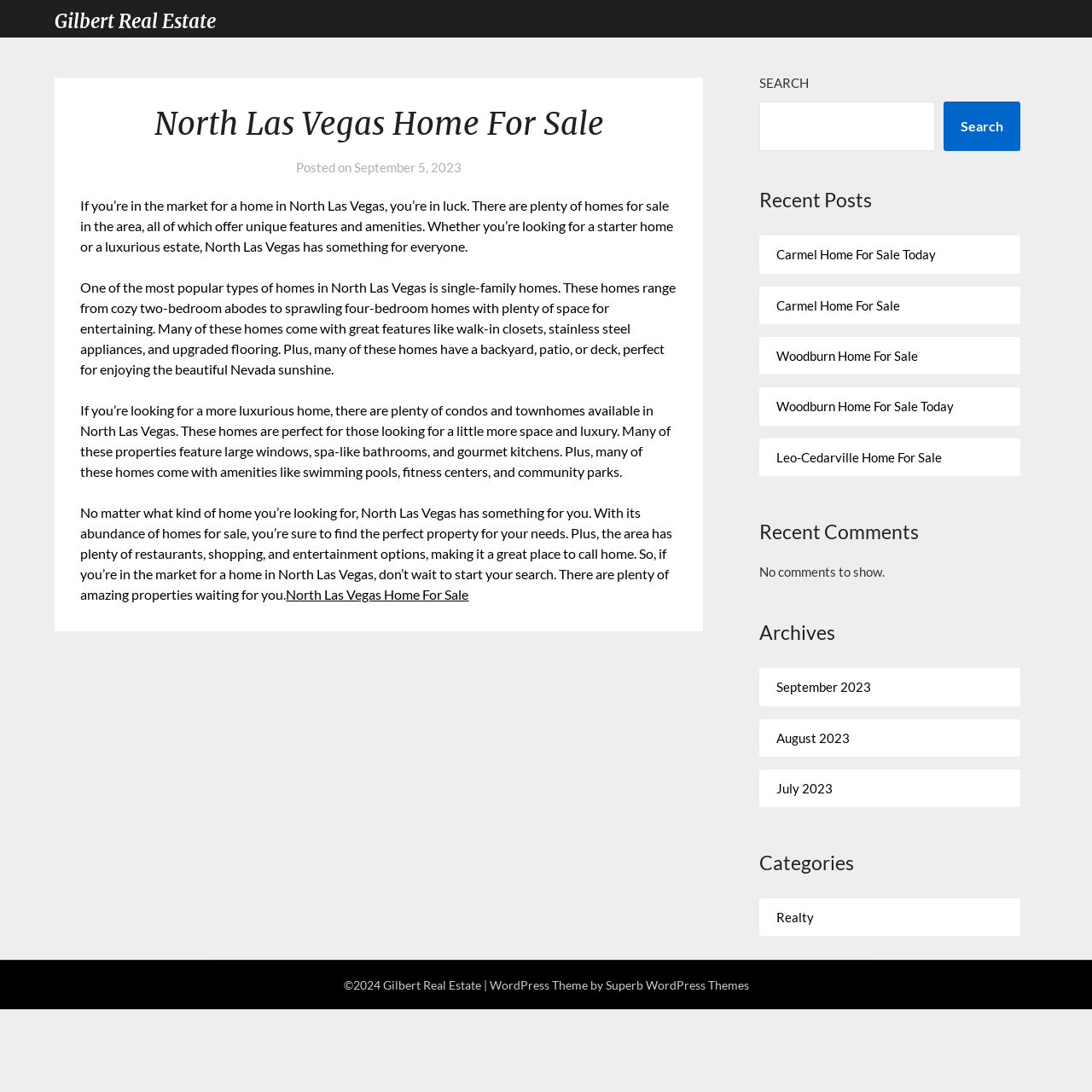Please indicate the bounding box coordinates of the element's region to be clicked to achieve the instruction: "View recent posts". Provide the coordinates as four float numbers between 0 and 1, i.e., [left, top, right, bottom].

[0.696, 0.17, 0.934, 0.198]